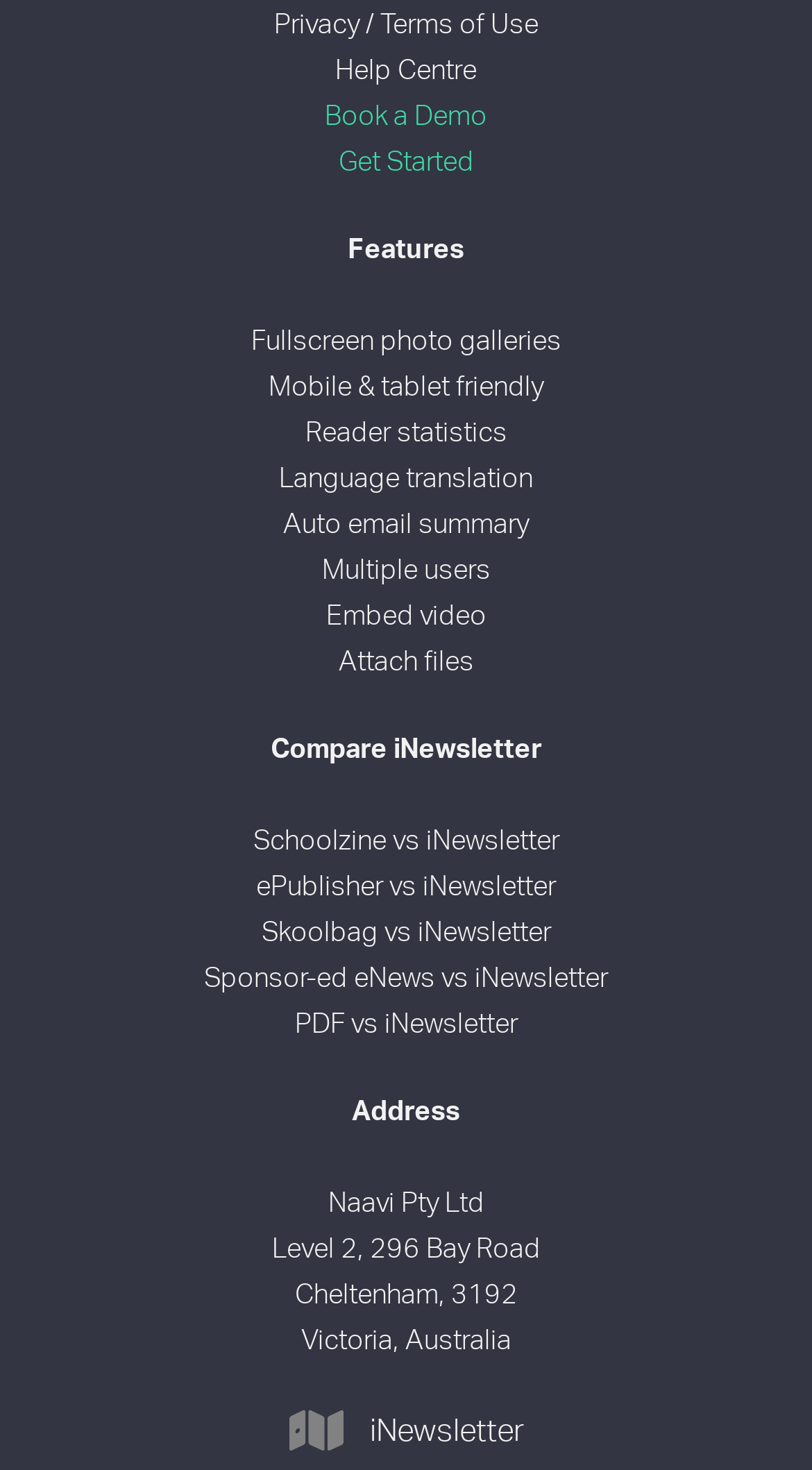What is the location of the company?
Please answer the question as detailed as possible based on the image.

I found the company's location by looking at the address listed at the bottom of the webpage. The address is 'Level 2, 296 Bay Road, Cheltenham, 3192, Victoria, Australia'.